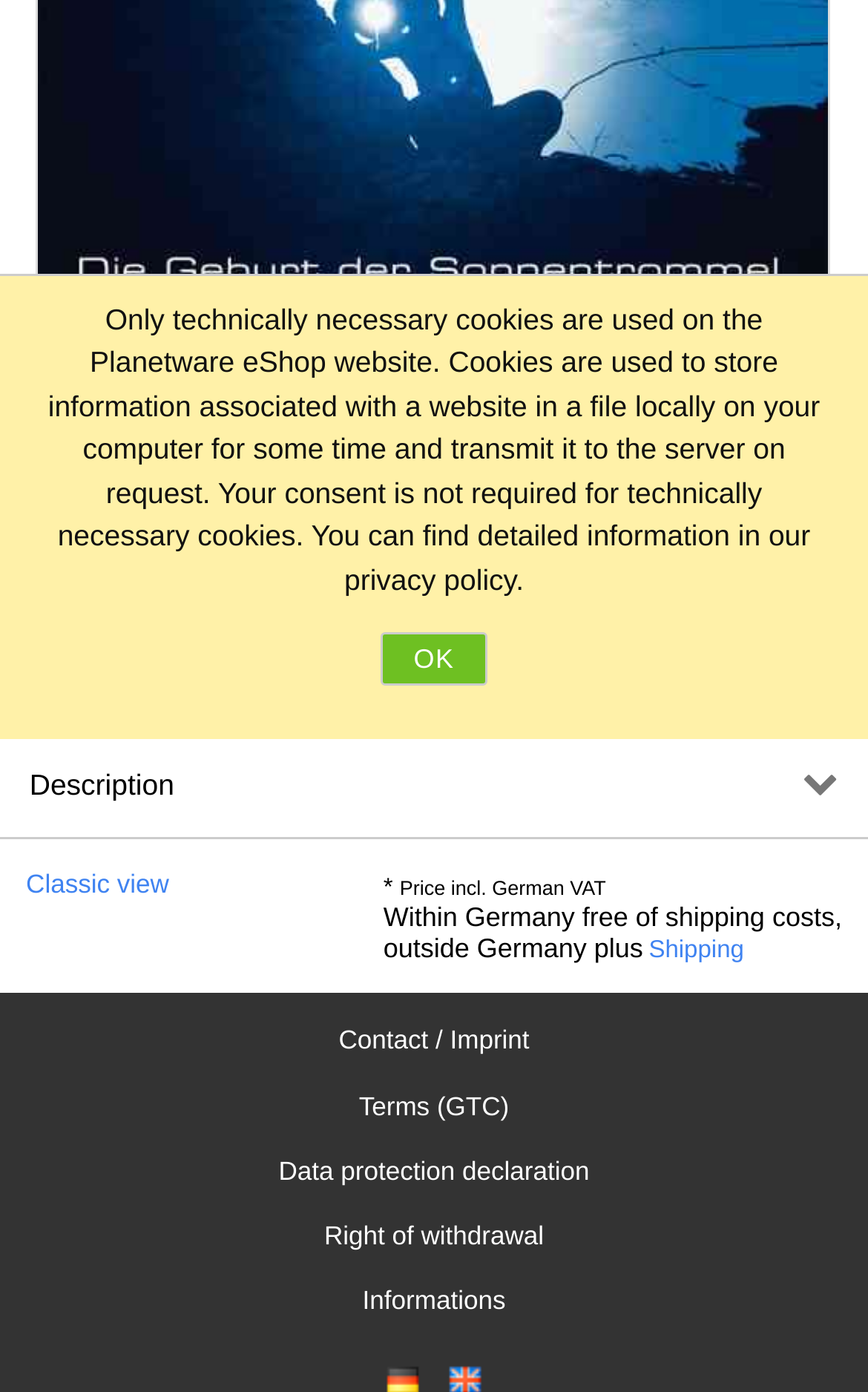Please provide the bounding box coordinates in the format (top-left x, top-left y, bottom-right x, bottom-right y). Remember, all values are floating point numbers between 0 and 1. What is the bounding box coordinate of the region described as: Classic view

[0.03, 0.625, 0.195, 0.646]